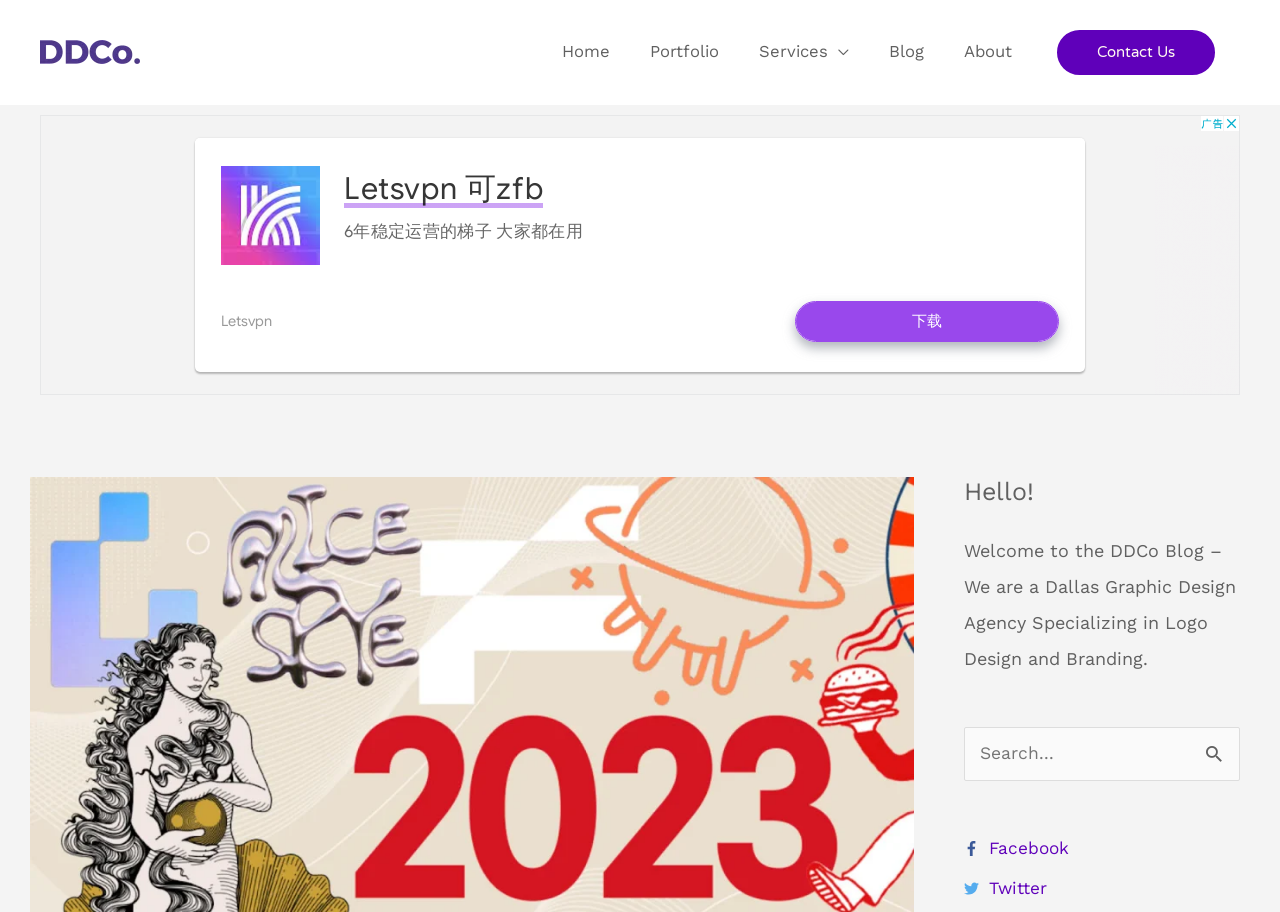What is the name of the Dallas-based design company?
Answer the question with a detailed and thorough explanation.

I found the company name 'DDCo' in the image description 'cropped Dallas Design Company Logo DDco'.